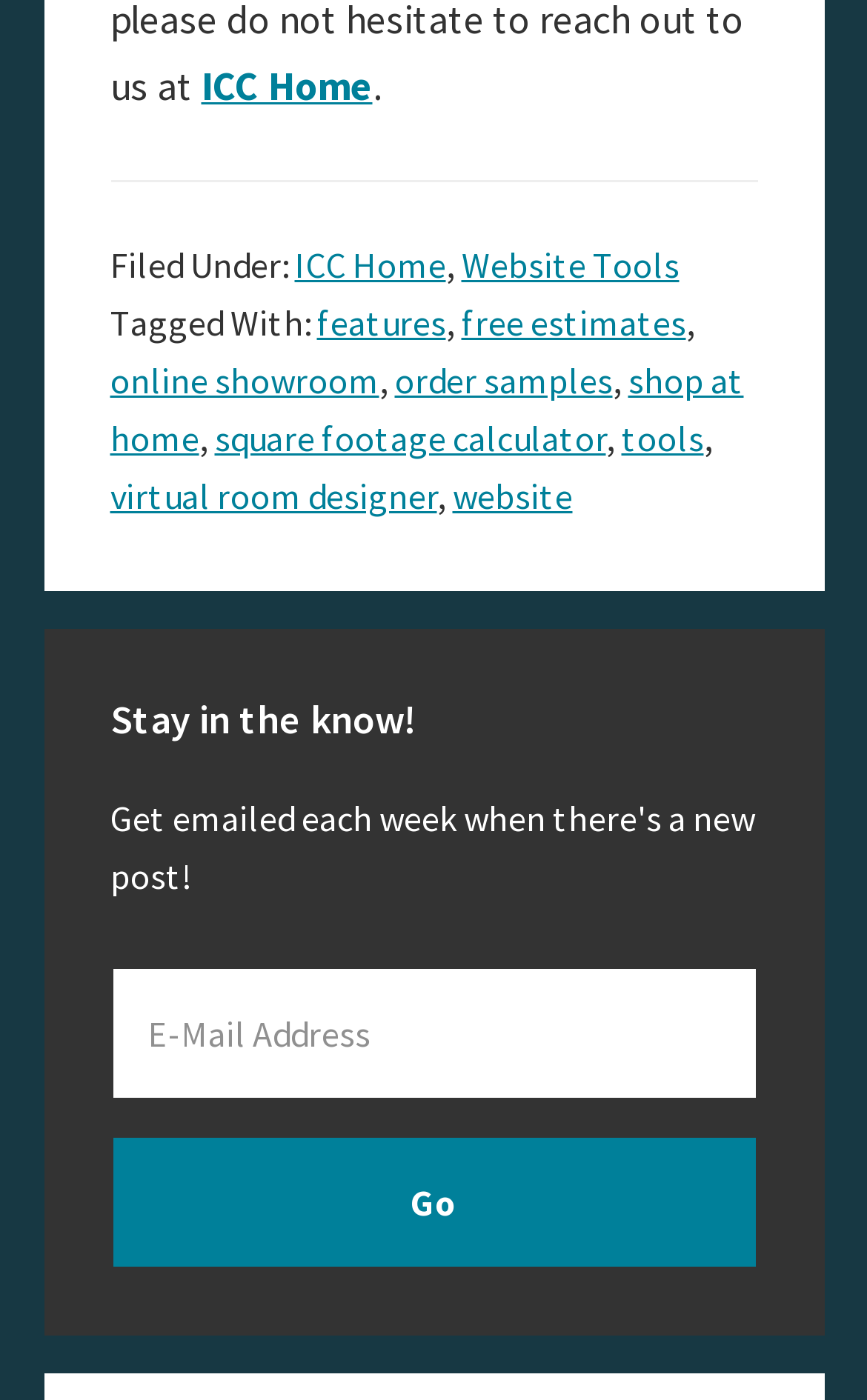Pinpoint the bounding box coordinates of the element you need to click to execute the following instruction: "click on virtual room designer". The bounding box should be represented by four float numbers between 0 and 1, in the format [left, top, right, bottom].

[0.127, 0.338, 0.504, 0.369]